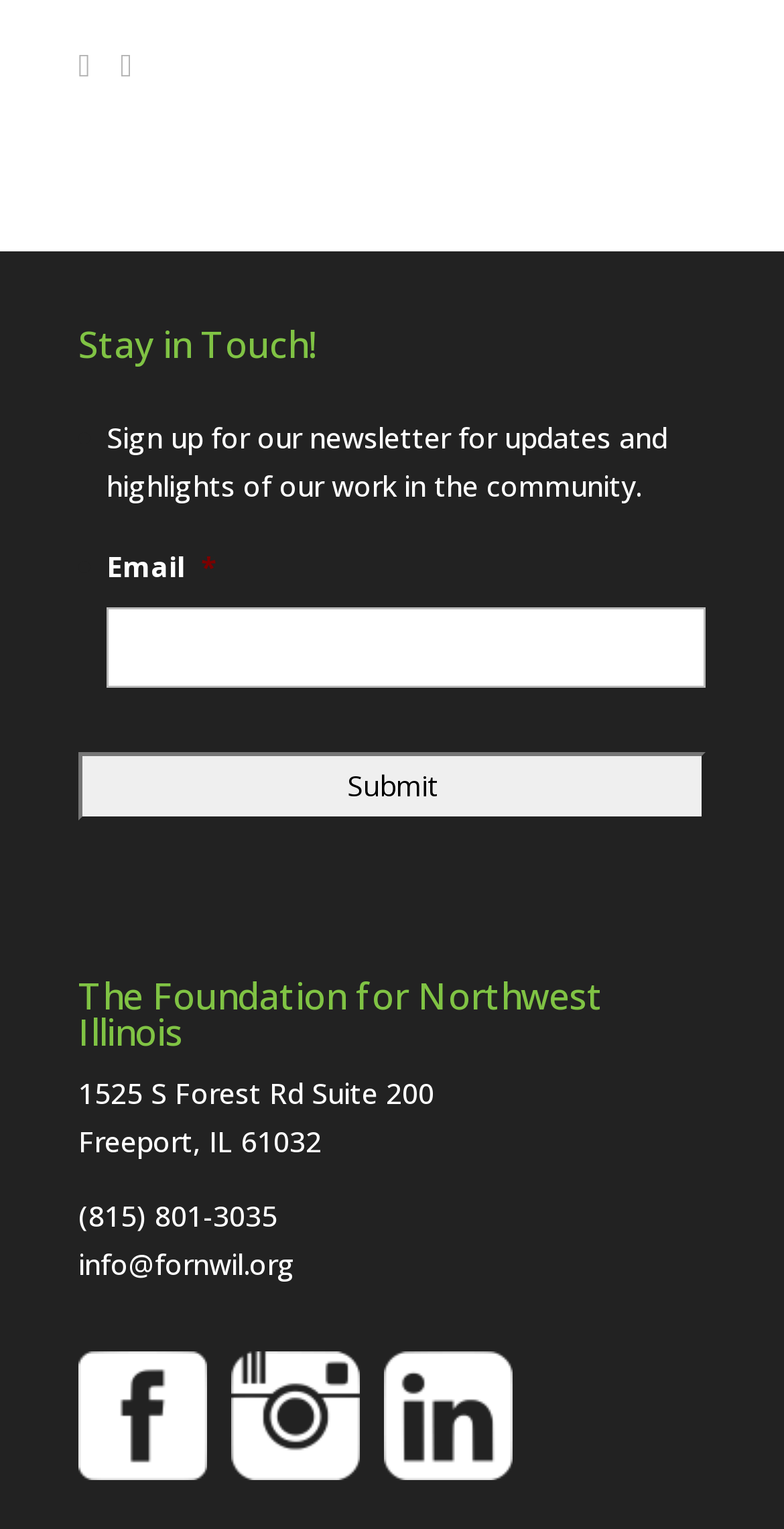Please give a concise answer to this question using a single word or phrase: 
How many social media links are there?

4